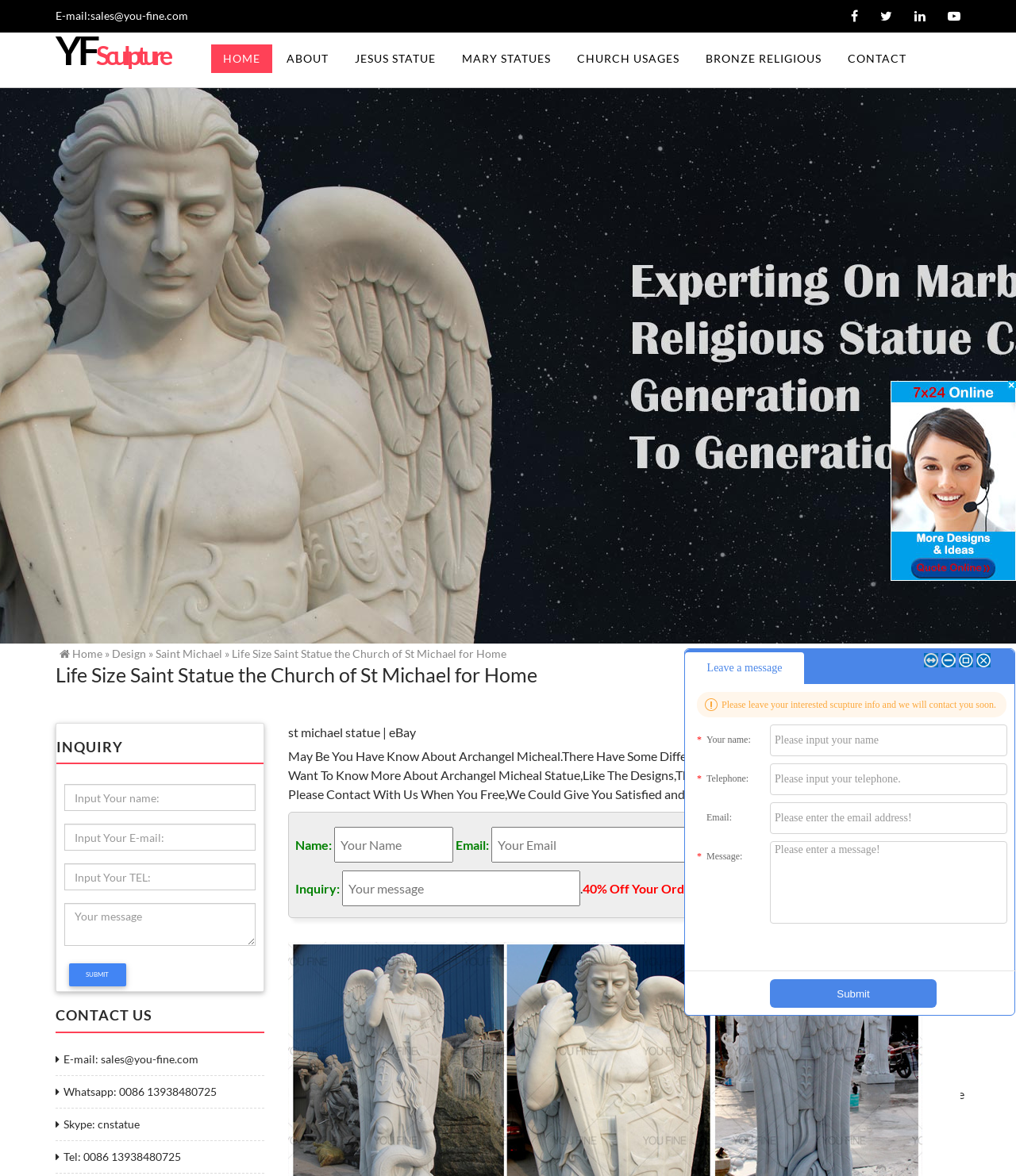What type of products are being showcased on this webpage?
Please respond to the question thoroughly and include all relevant details.

The webpage content includes headings and paragraphs related to Catholic saint statues, such as 'Life Size Saint Statue the Church of St Michael for Home', 'Saint Michael Statues: Saint Michael Bronze Sculptures and …', and 'St.michael Bronze Statues – The Catholic Company'. This suggests that the type of products being showcased on this webpage are Catholic saint statues.